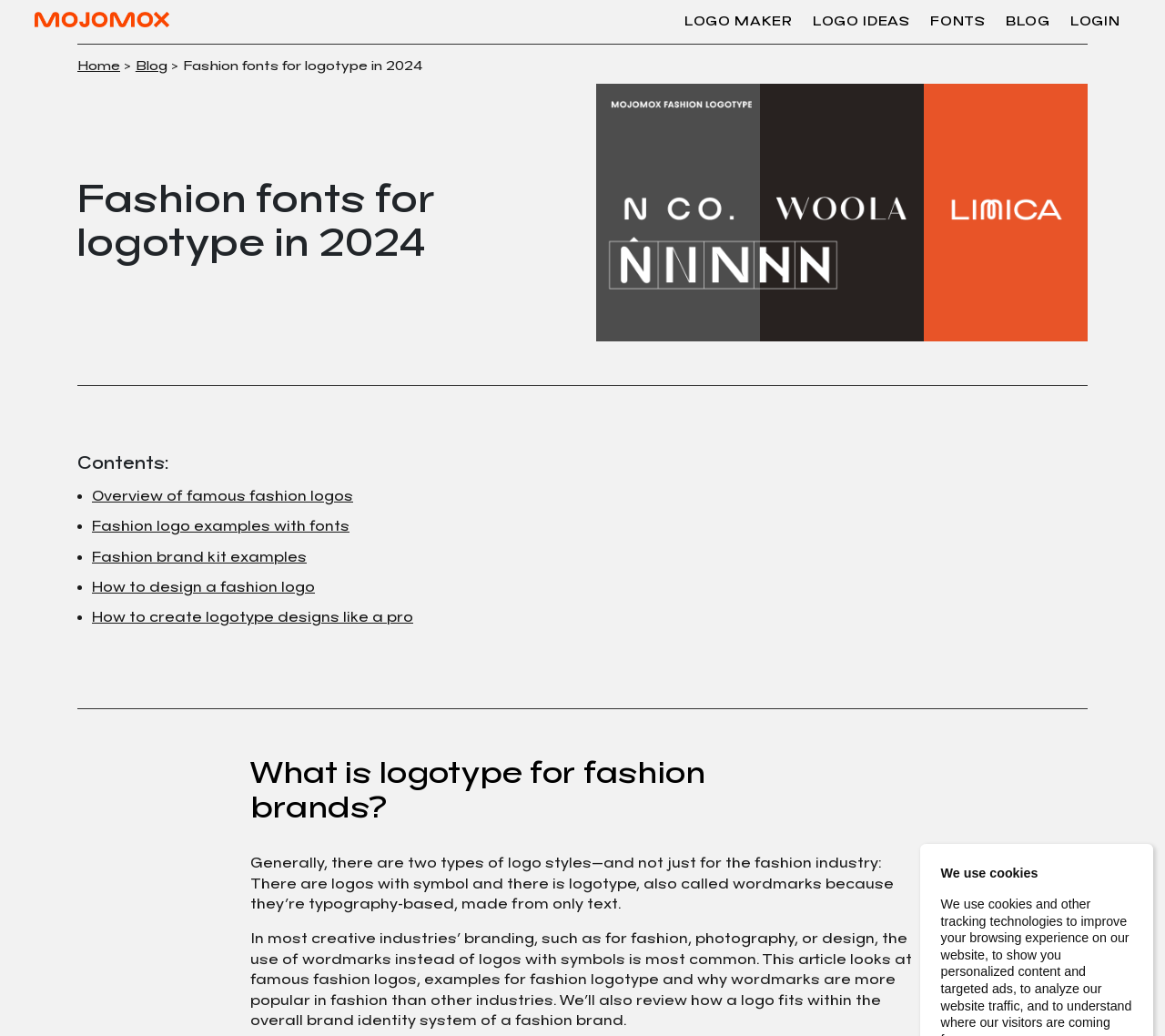Determine the bounding box coordinates of the clickable region to execute the instruction: "Read about Overview of famous fashion logos". The coordinates should be four float numbers between 0 and 1, denoted as [left, top, right, bottom].

[0.079, 0.471, 0.303, 0.487]